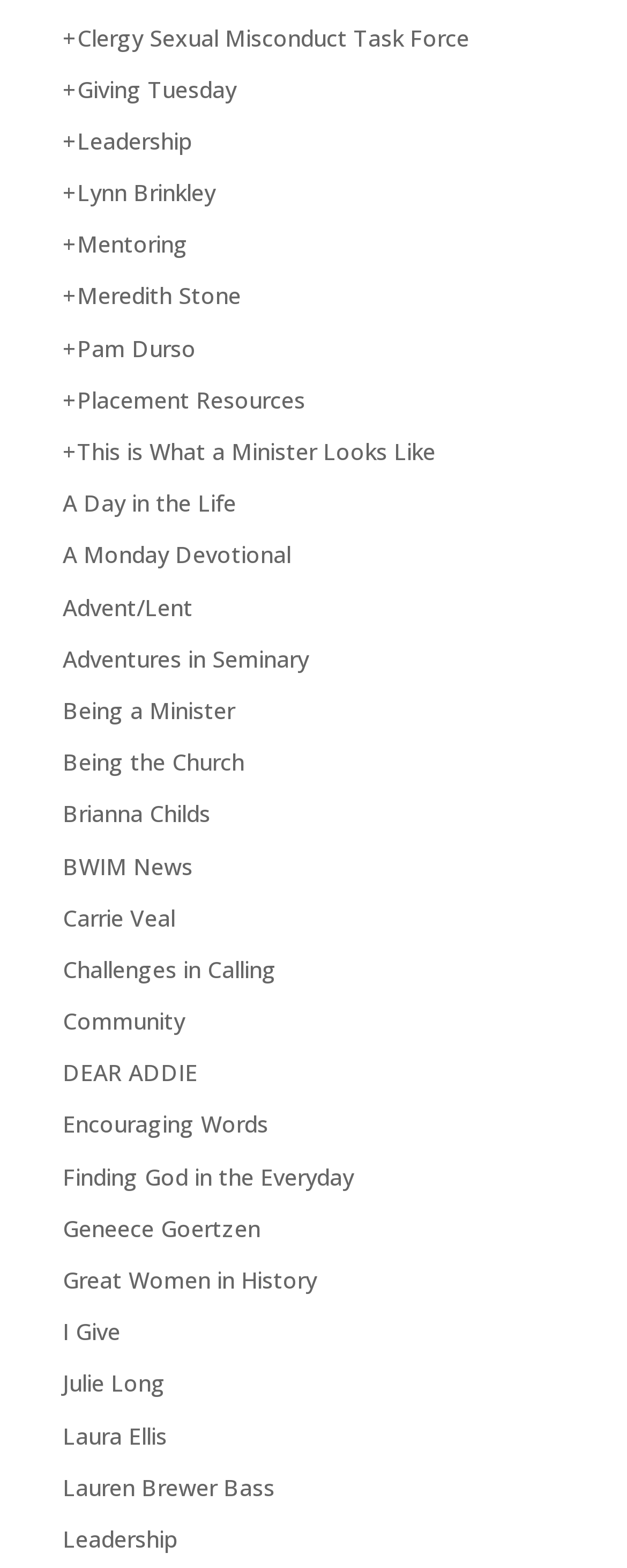Determine the coordinates of the bounding box that should be clicked to complete the instruction: "Read about Mentoring". The coordinates should be represented by four float numbers between 0 and 1: [left, top, right, bottom].

[0.1, 0.146, 0.3, 0.165]